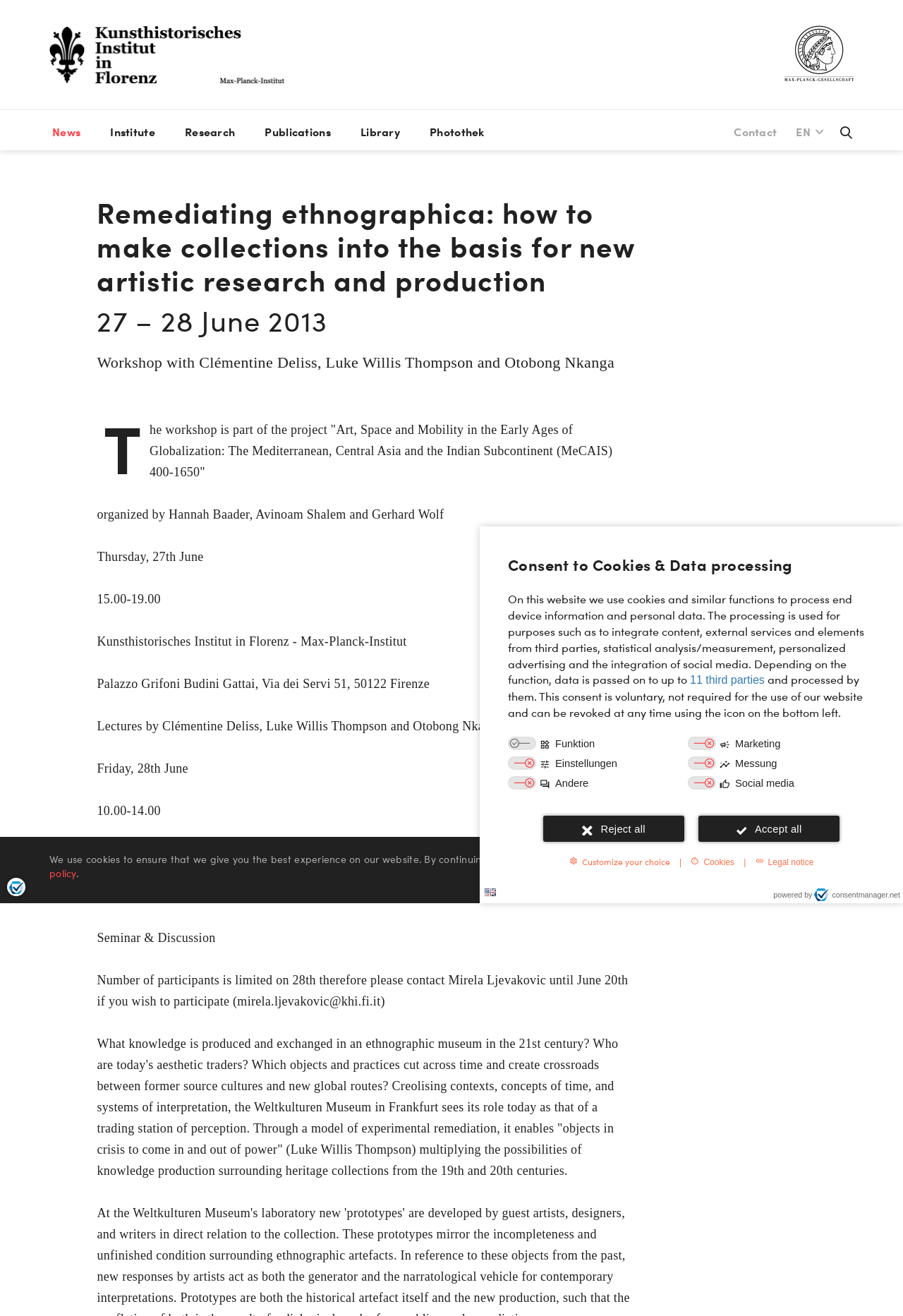Provide the bounding box coordinates of the HTML element this sentence describes: "Accept all". The bounding box coordinates consist of four float numbers between 0 and 1, i.e., [left, top, right, bottom].

[0.773, 0.62, 0.93, 0.64]